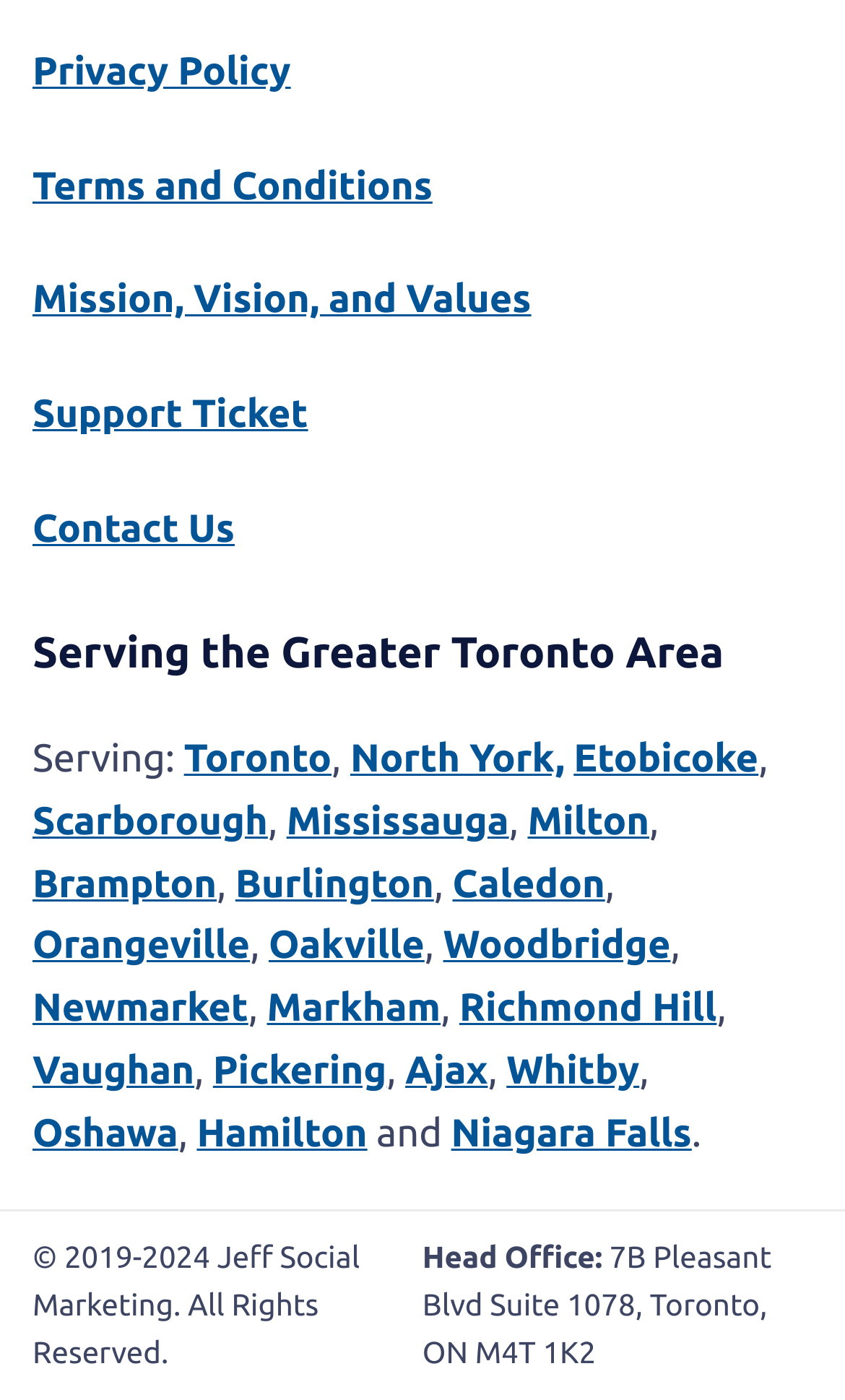For the given element description Support Ticket, determine the bounding box coordinates of the UI element. The coordinates should follow the format (top-left x, top-left y, bottom-right x, bottom-right y) and be within the range of 0 to 1.

[0.038, 0.281, 0.365, 0.312]